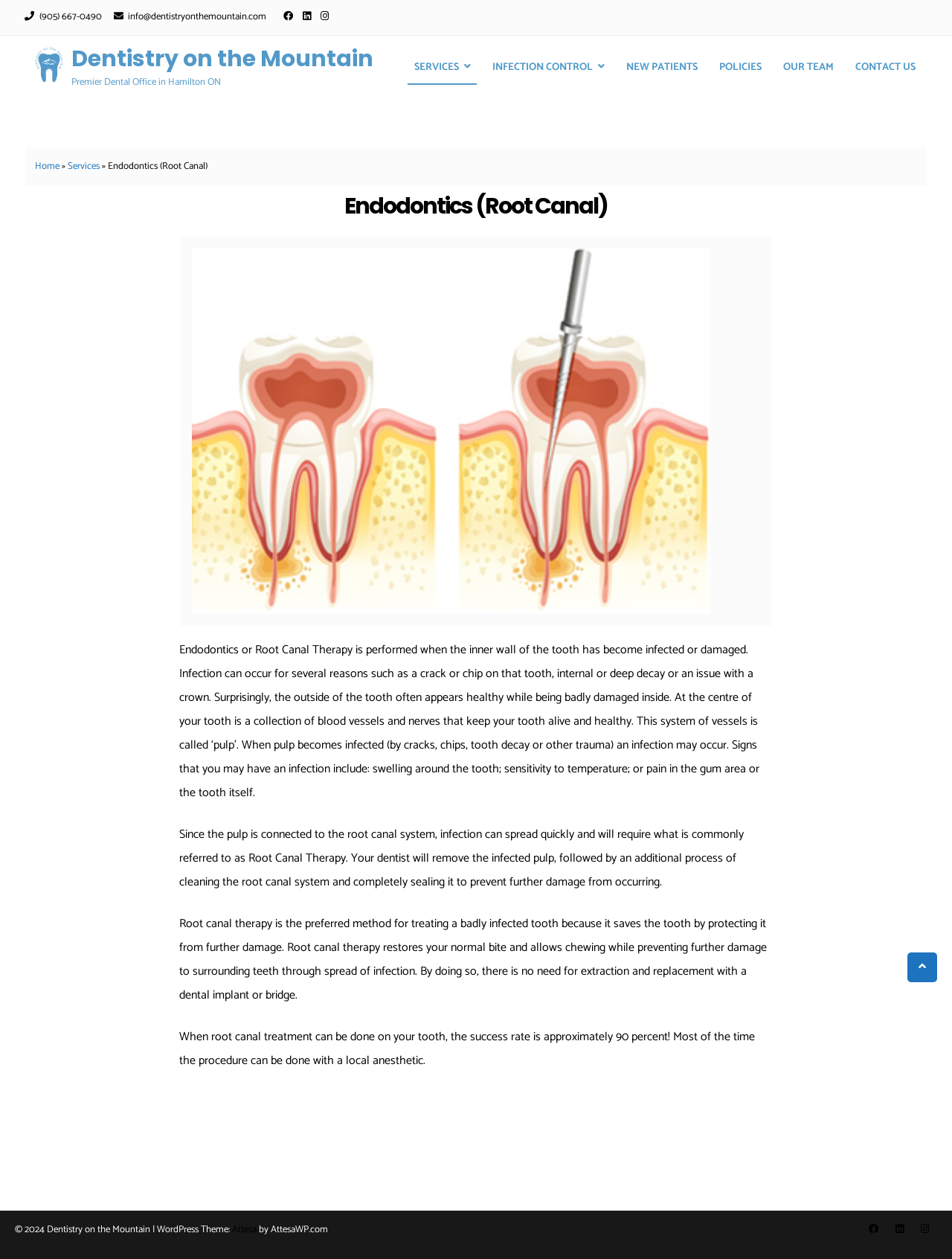From the webpage screenshot, predict the bounding box coordinates (top-left x, top-left y, bottom-right x, bottom-right y) for the UI element described here: LinkedIn

[0.312, 0.007, 0.331, 0.02]